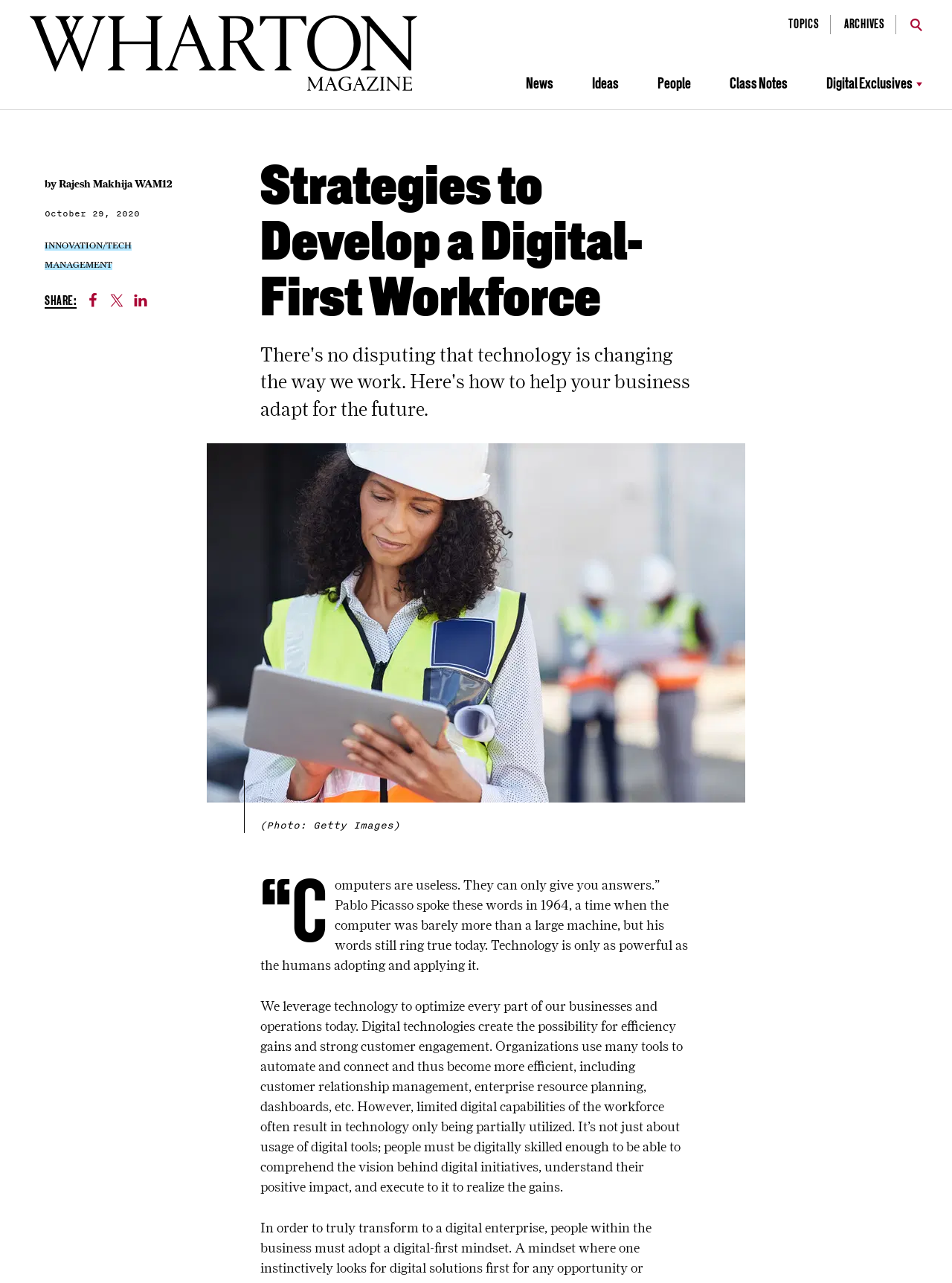Identify the bounding box coordinates for the region to click in order to carry out this instruction: "View INNOVATION/TECH". Provide the coordinates using four float numbers between 0 and 1, formatted as [left, top, right, bottom].

[0.047, 0.187, 0.138, 0.195]